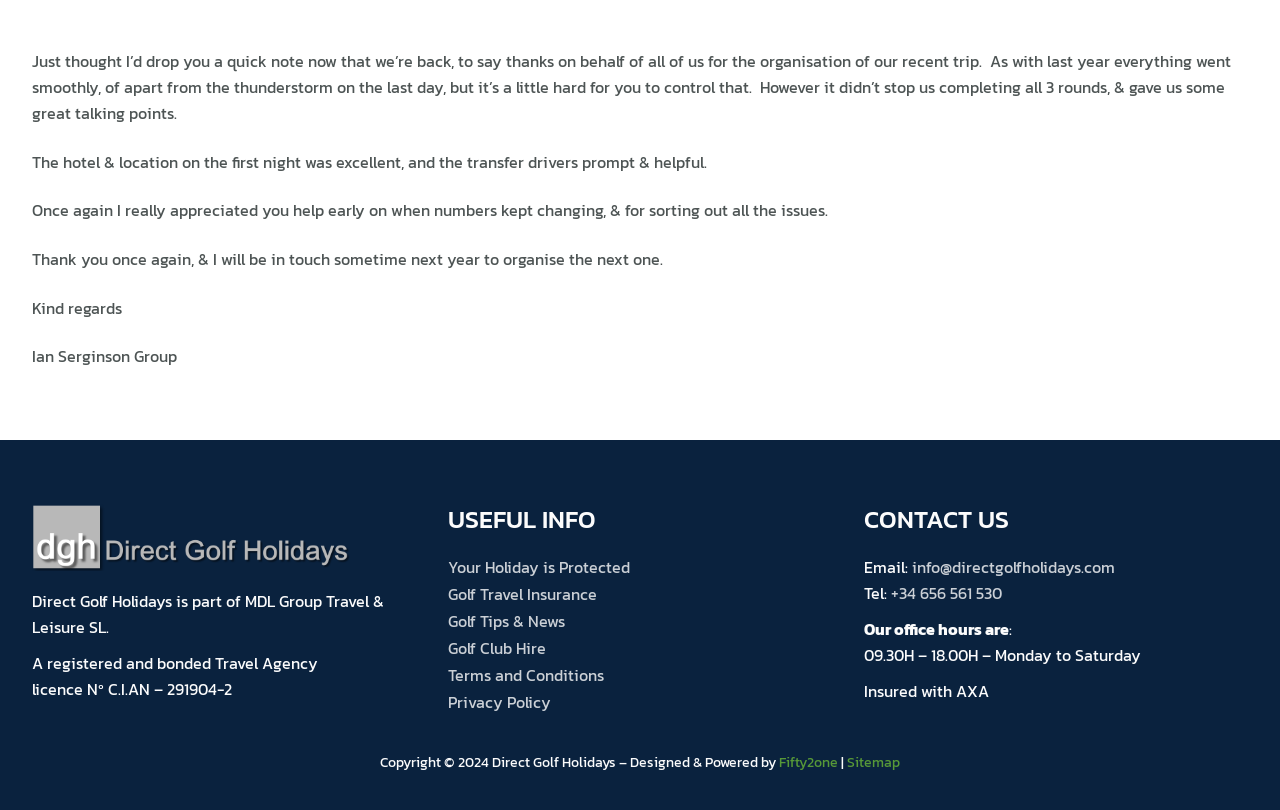Bounding box coordinates are given in the format (top-left x, top-left y, bottom-right x, bottom-right y). All values should be floating point numbers between 0 and 1. Provide the bounding box coordinate for the UI element described as: Sitemap

[0.662, 0.928, 0.703, 0.954]